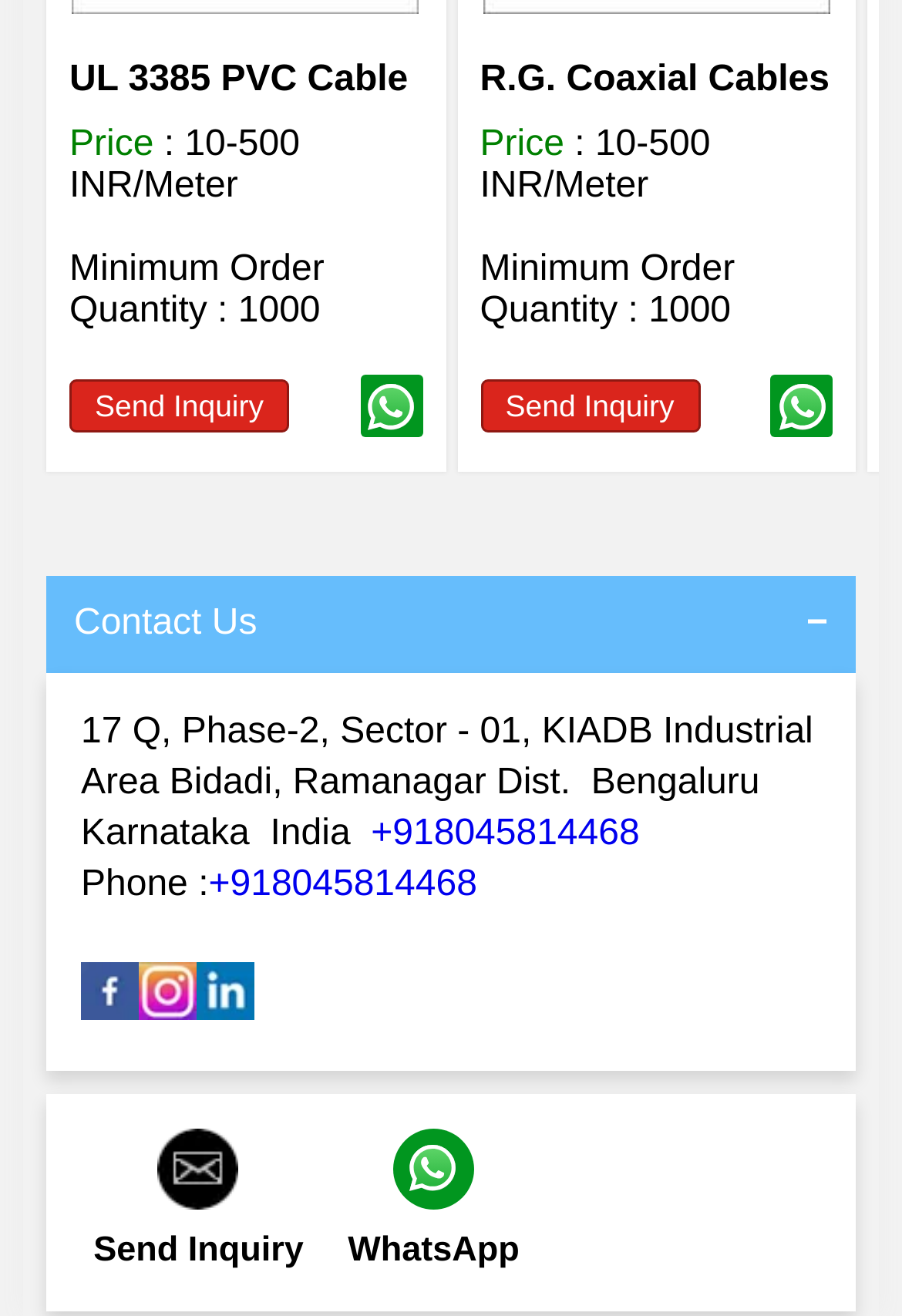Highlight the bounding box coordinates of the element you need to click to perform the following instruction: "Click on the 'WhatsApp' link."

[0.399, 0.285, 0.468, 0.332]